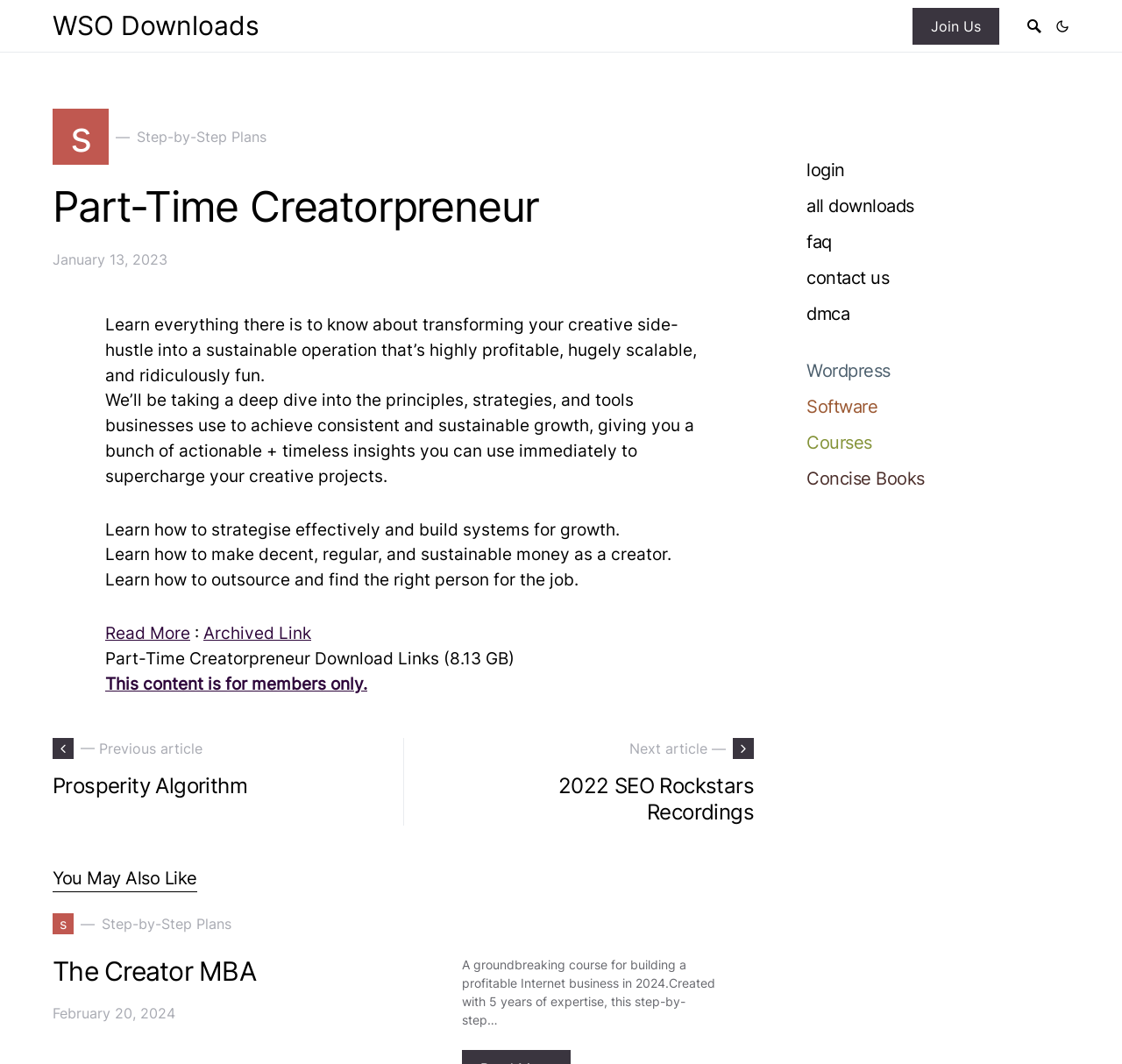From the details in the image, provide a thorough response to the question: What is the date of the 'The Creator MBA' article?

I found the answer by looking at the StaticText element with the date 'February 20, 2024' which is located below the 'The Creator MBA' link in the 'You May Also Like' section.